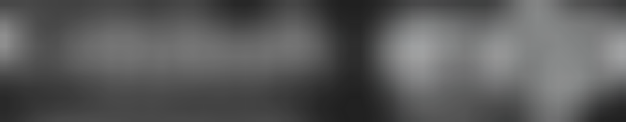Give a detailed account of what is happening in the image.

The image features the logo of "Andrew Gaydosh & Associates" prominently displayed, with a sleek and modern design that speaks to their focus in real estate. Below the logo, a tagline underscores their expertise and reputation, highlighting their success in selling 95% of waterfront homes over the last 20 years. This image, positioned at the bottom of a webpage, reinforces the firm's branding and commitment to excellence in real estate. The overall aesthetic is sophisticated, projecting professionalism and trustworthiness, ideal for attracting potential clients in the real estate market.